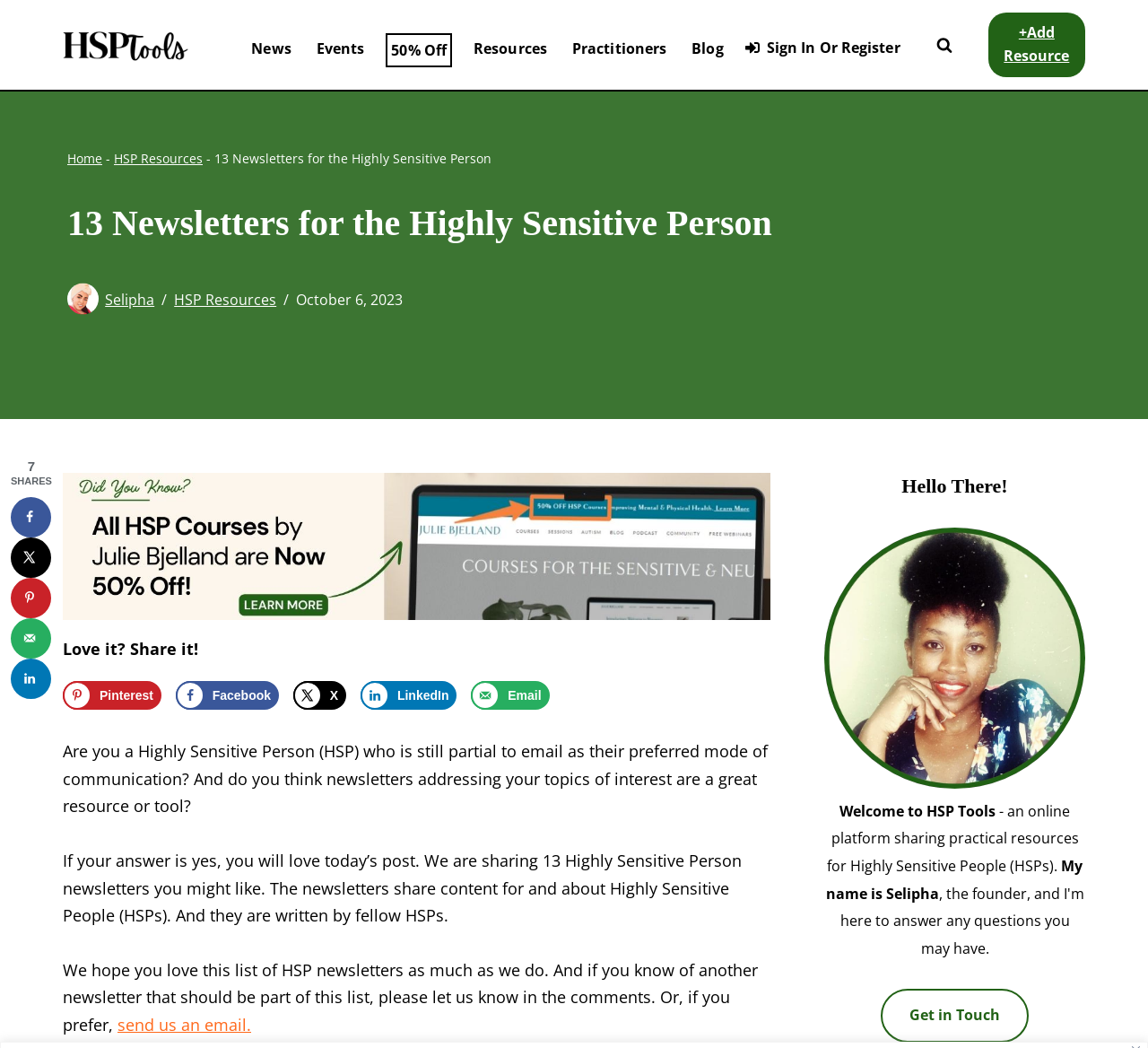Please identify the bounding box coordinates of the region to click in order to complete the task: "Get in Touch with Selipha". The coordinates must be four float numbers between 0 and 1, specified as [left, top, right, bottom].

[0.767, 0.944, 0.896, 0.995]